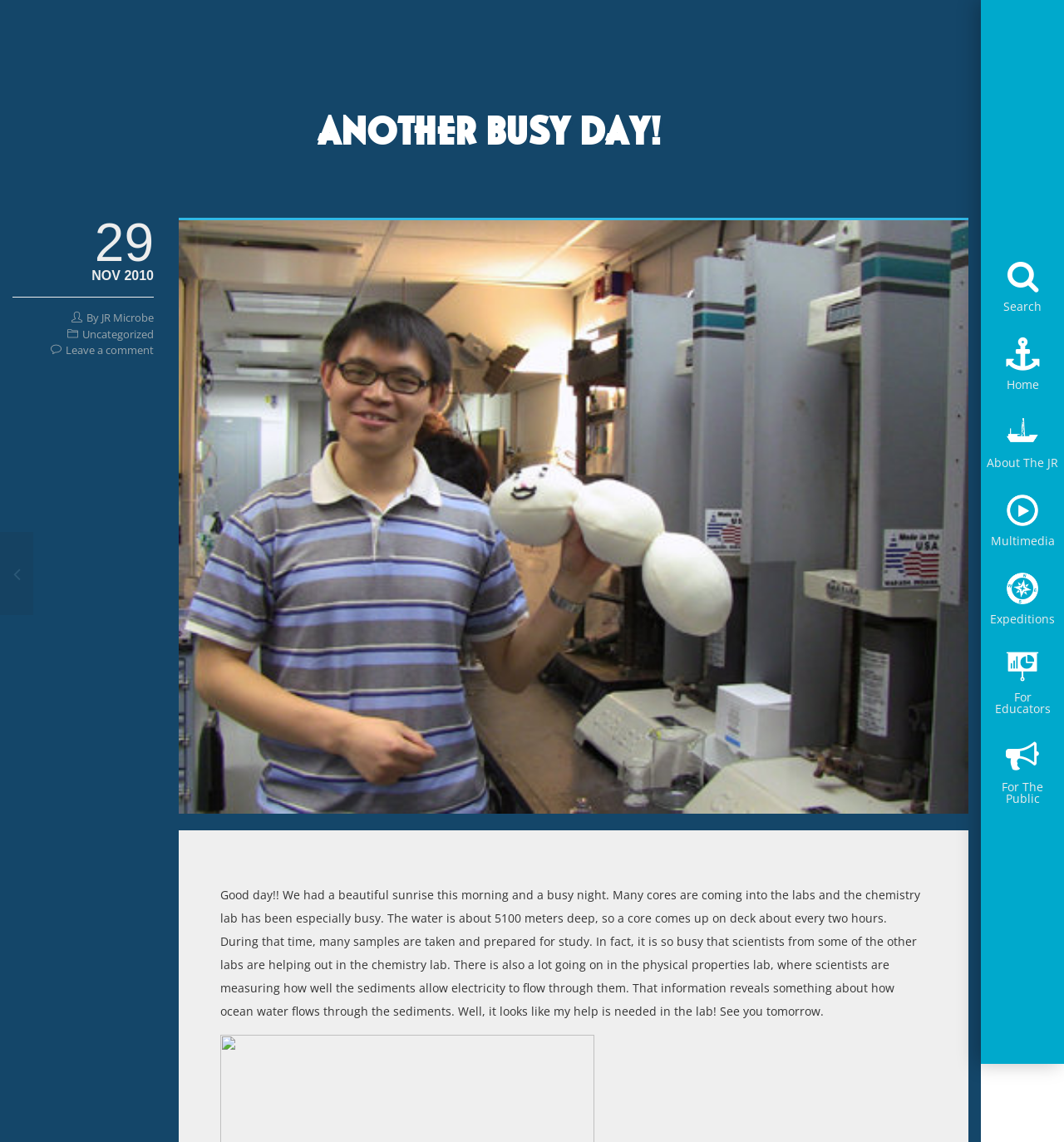Find the bounding box coordinates for the element that must be clicked to complete the instruction: "Search the website". The coordinates should be four float numbers between 0 and 1, indicated as [left, top, right, bottom].

[0.922, 0.216, 1.0, 0.285]